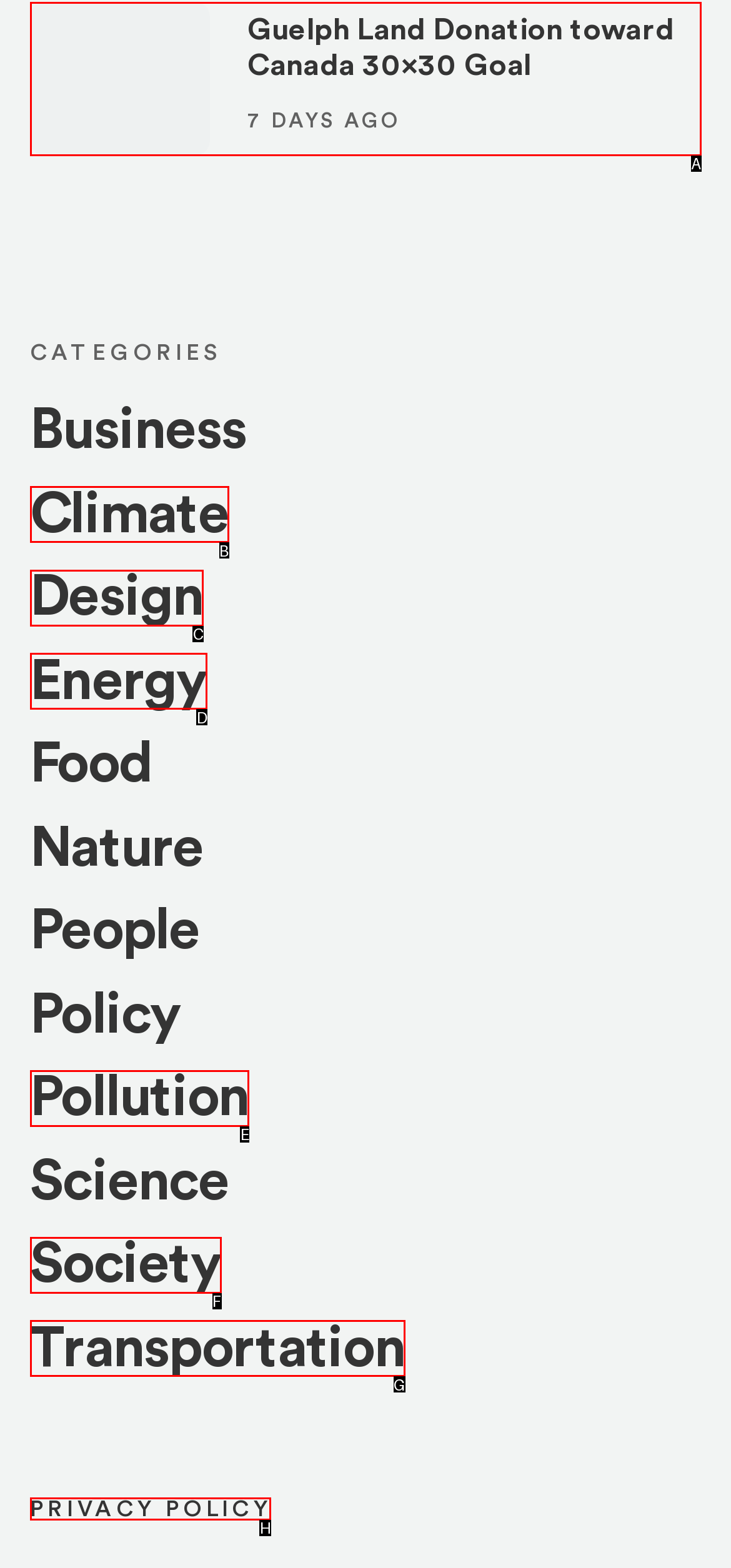What letter corresponds to the UI element described here: Privacy Policy
Reply with the letter from the options provided.

H